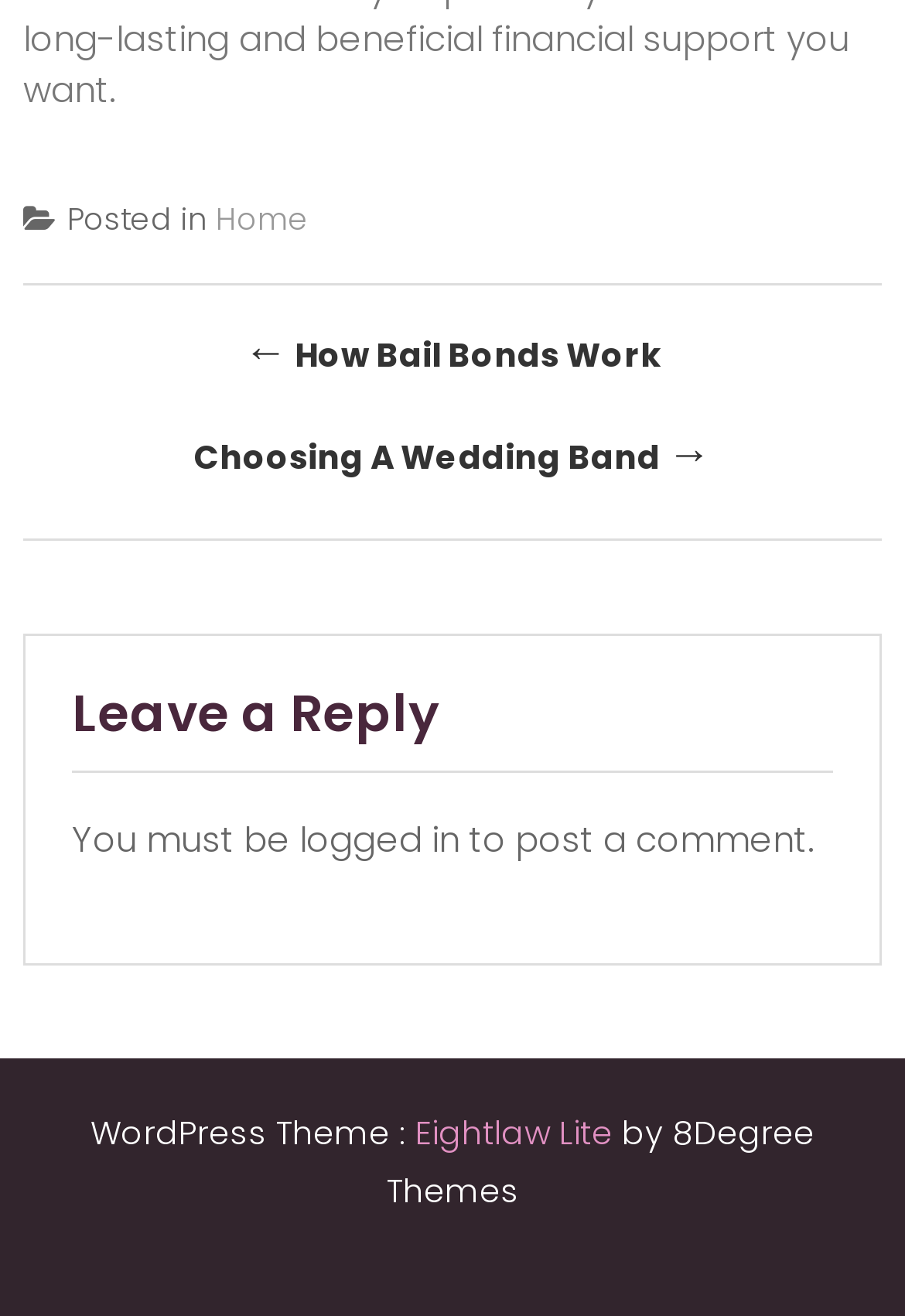Using floating point numbers between 0 and 1, provide the bounding box coordinates in the format (top-left x, top-left y, bottom-right x, bottom-right y). Locate the UI element described here: logged in

[0.331, 0.62, 0.508, 0.657]